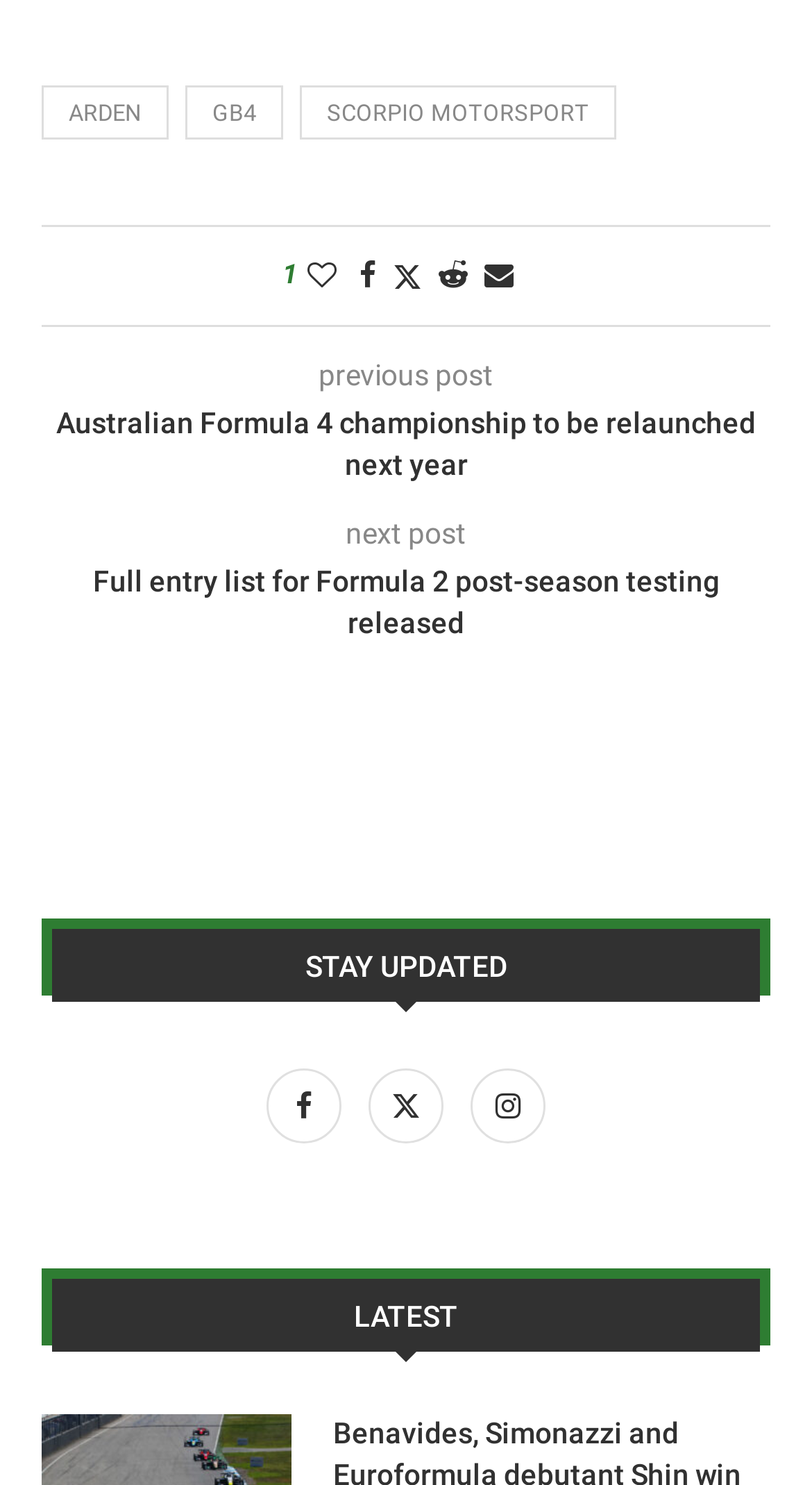What is the title of the first post?
Kindly give a detailed and elaborate answer to the question.

I looked at the first post on the webpage and found the title of the post, which is 'Australian Formula 4 championship to be relaunched next year'.